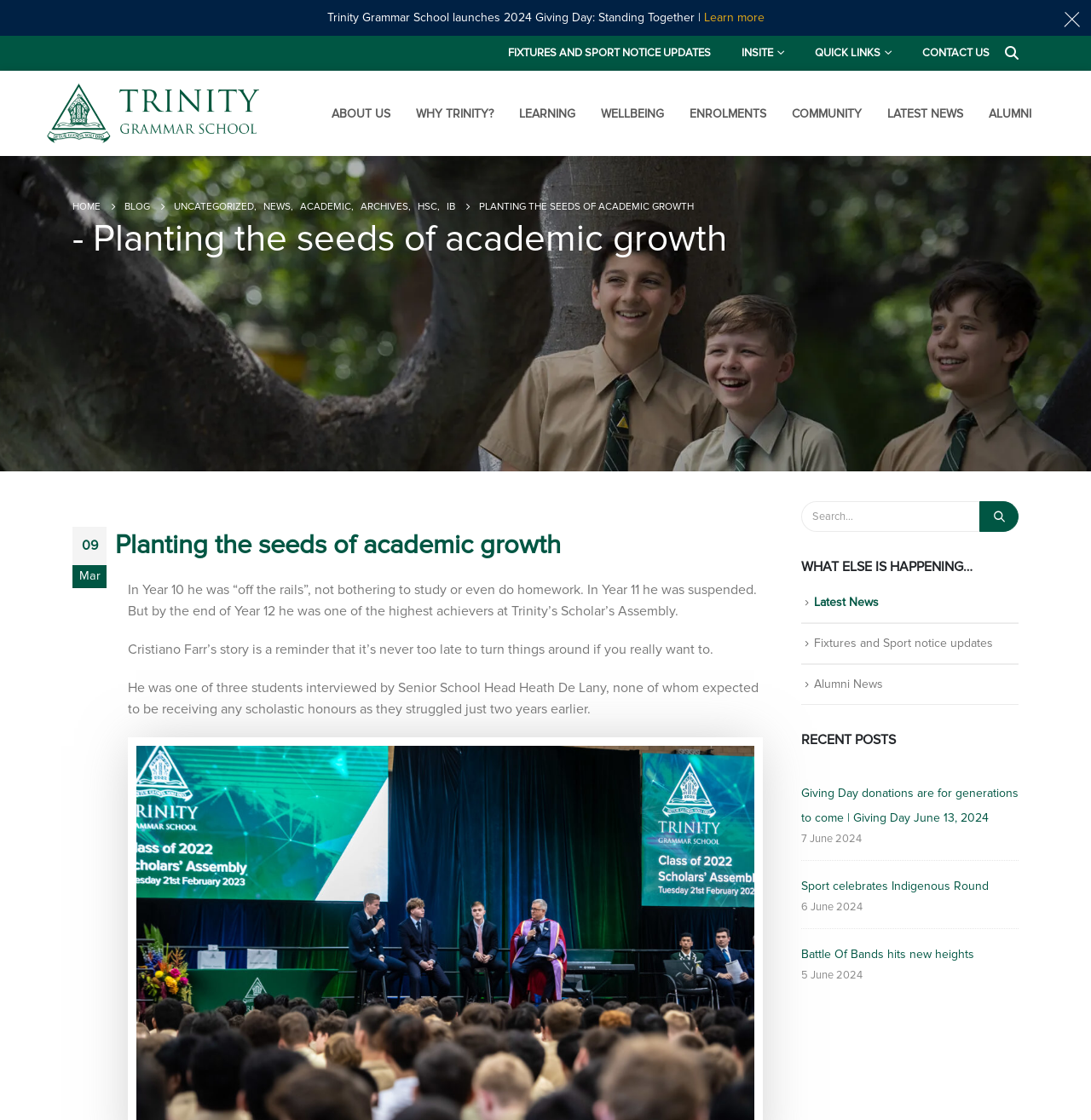Please mark the bounding box coordinates of the area that should be clicked to carry out the instruction: "Check the fixtures and sport notice updates".

[0.452, 0.034, 0.666, 0.06]